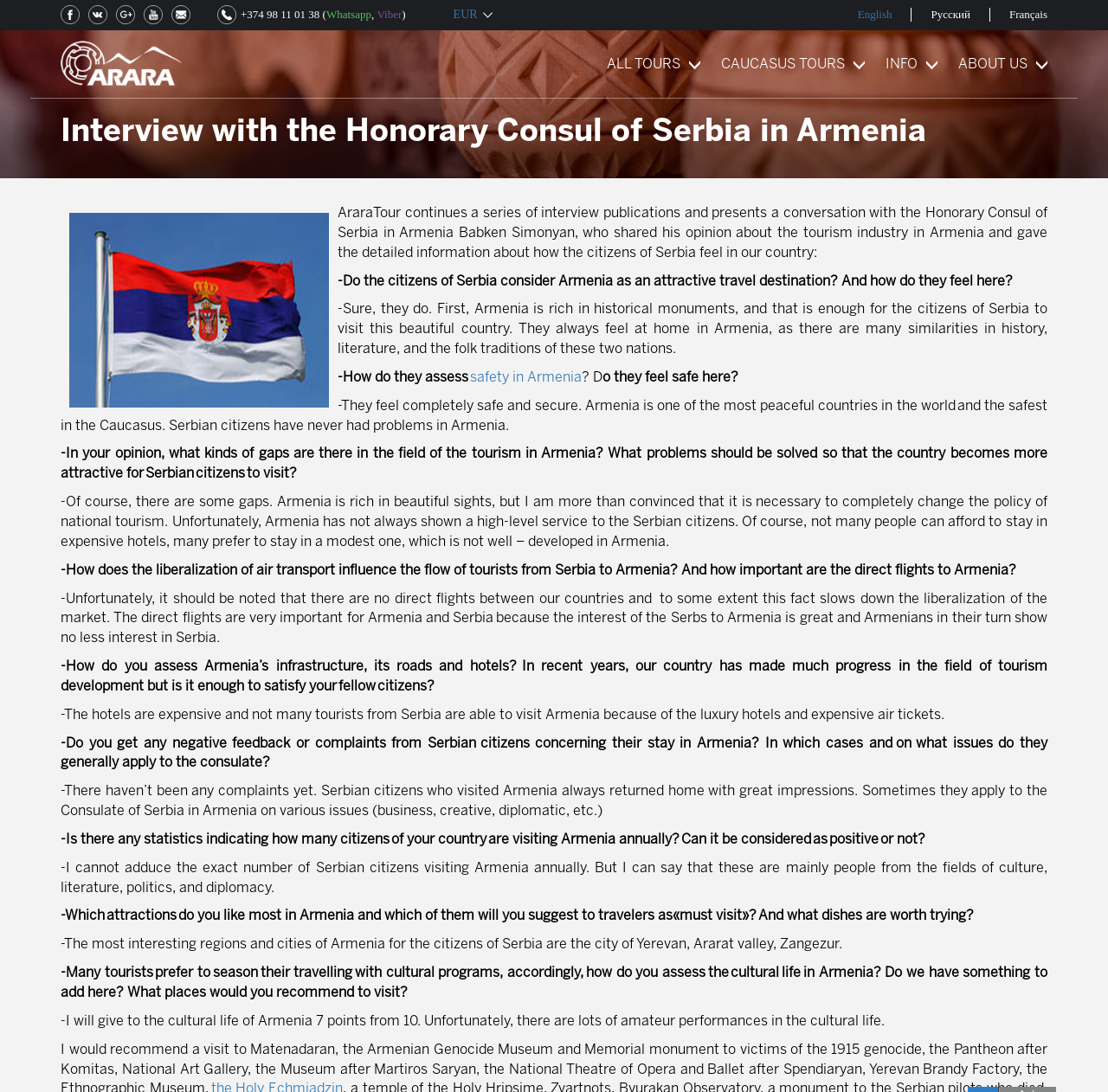Can you find the bounding box coordinates for the element that needs to be clicked to execute this instruction: "Change currency to EUR"? The coordinates should be given as four float numbers between 0 and 1, i.e., [left, top, right, bottom].

[0.409, 0.007, 0.444, 0.02]